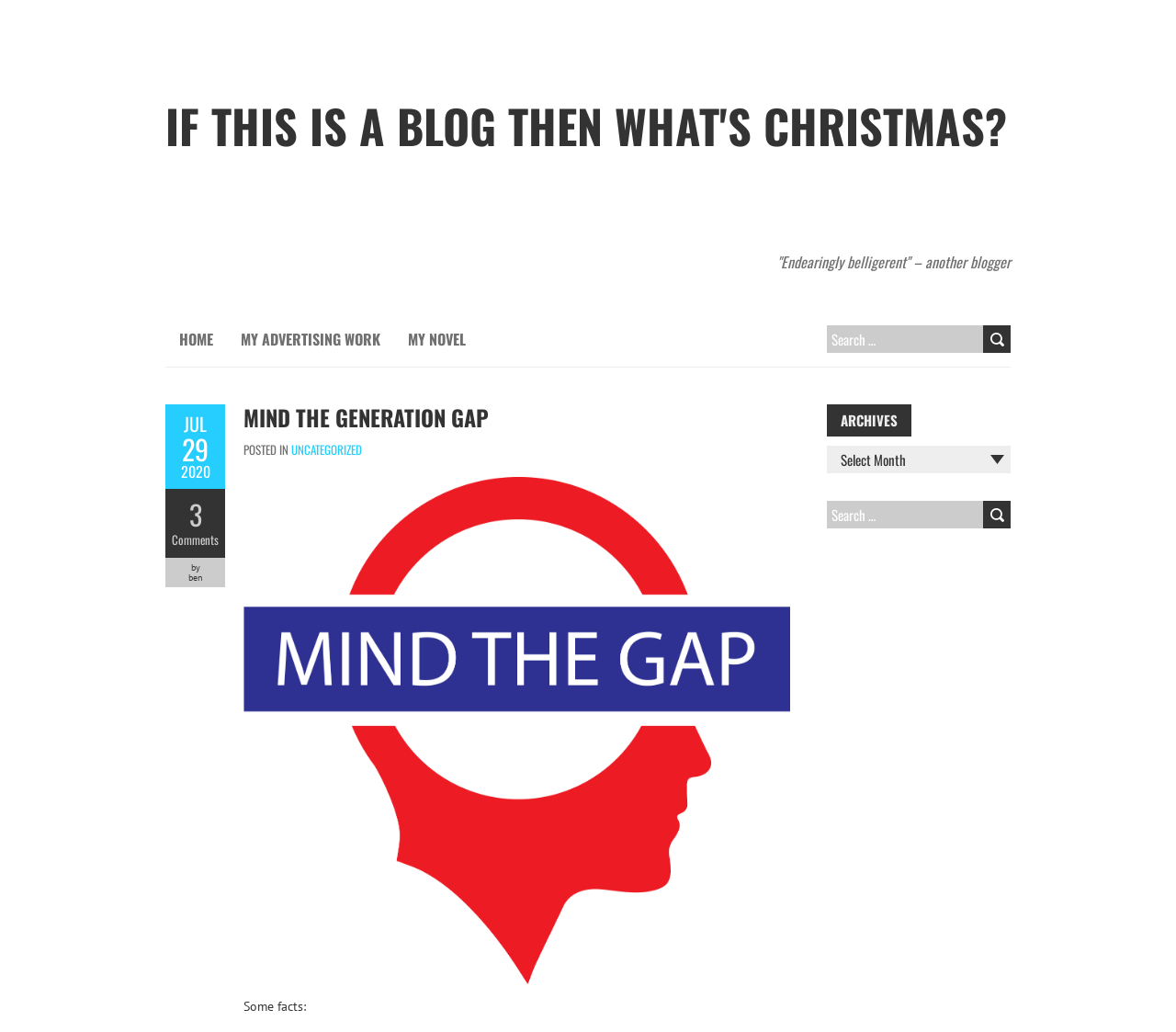Please specify the bounding box coordinates of the clickable region necessary for completing the following instruction: "Search for a keyword". The coordinates must consist of four float numbers between 0 and 1, i.e., [left, top, right, bottom].

[0.703, 0.315, 0.852, 0.342]